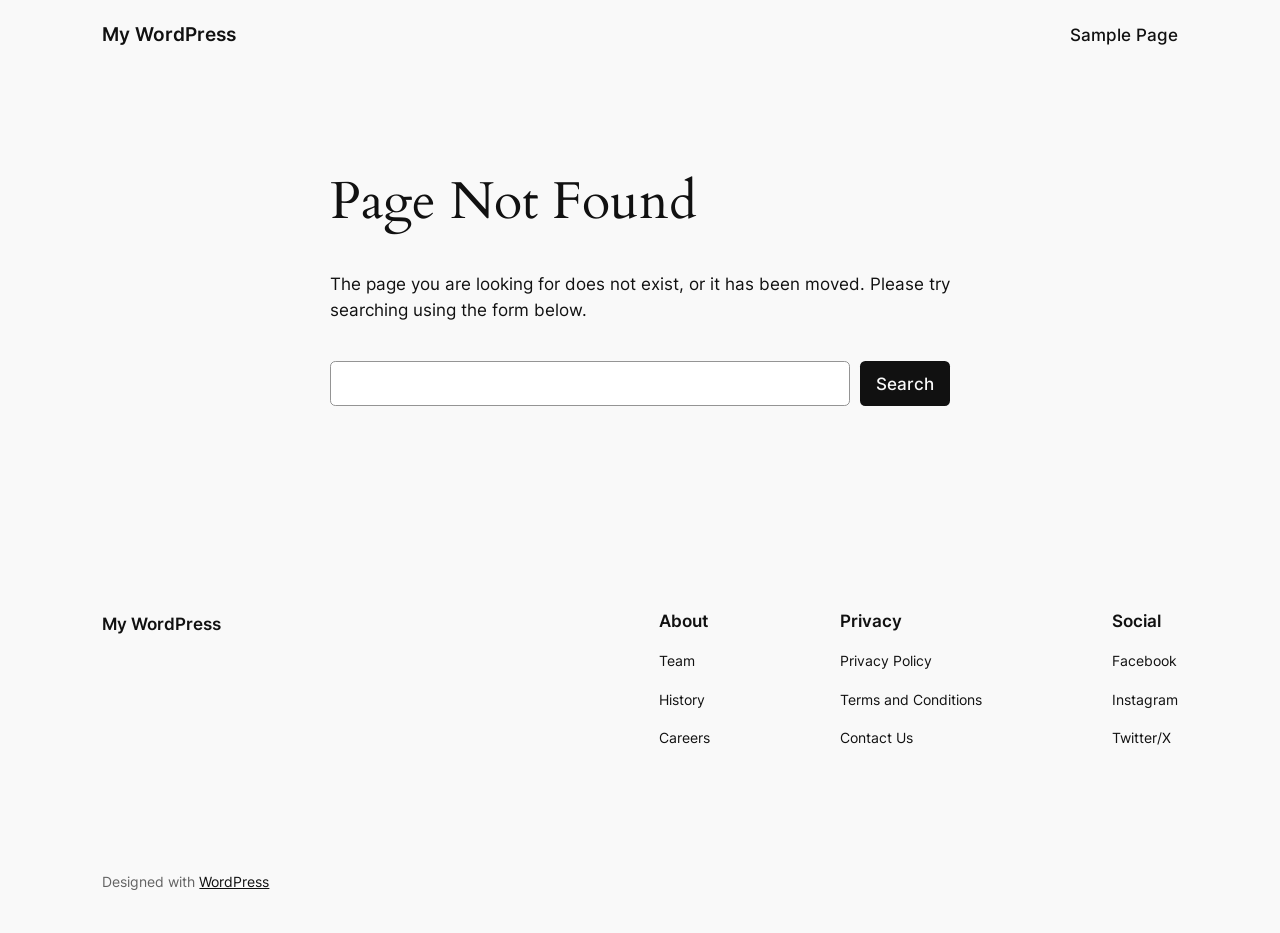Can you determine the main header of this webpage?

Page Not Found